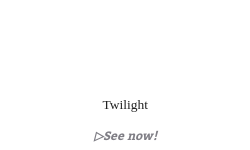Describe every aspect of the image in depth.

The image features the title "Twilight," part of the Starcraft book series, prominently displayed in a stylish font. Below the title, a call-to-action phrase invites readers with "▷See now!" suggesting there's more information or content available for this particular book. This presentation enhances engagement by drawing attention to the title while encouraging exploration of the series further. The overall layout emphasizes the significance of "Twilight" within the context of the Starcraft universe, hinting at its role as part of the intricate lore surrounding the series.